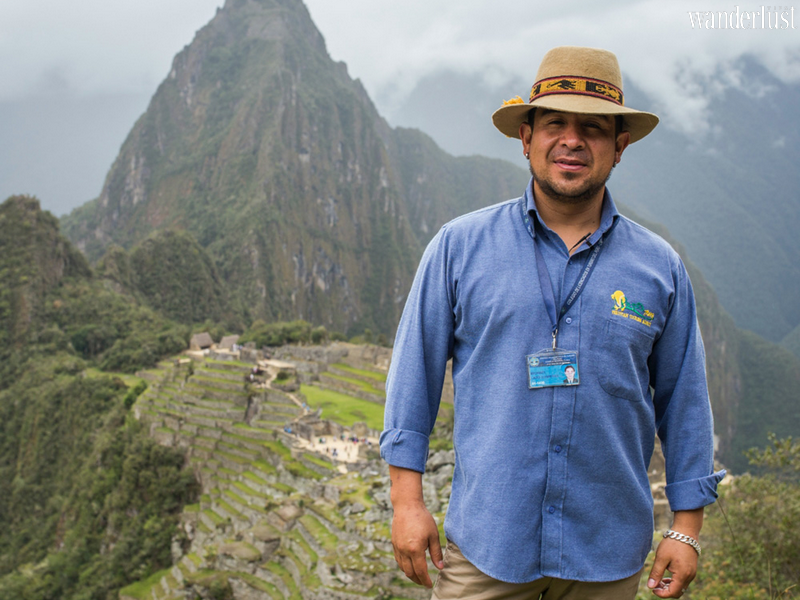Please give a short response to the question using one word or a phrase:
What is the guide's role in experiential travel?

Enhancing visitors' understanding